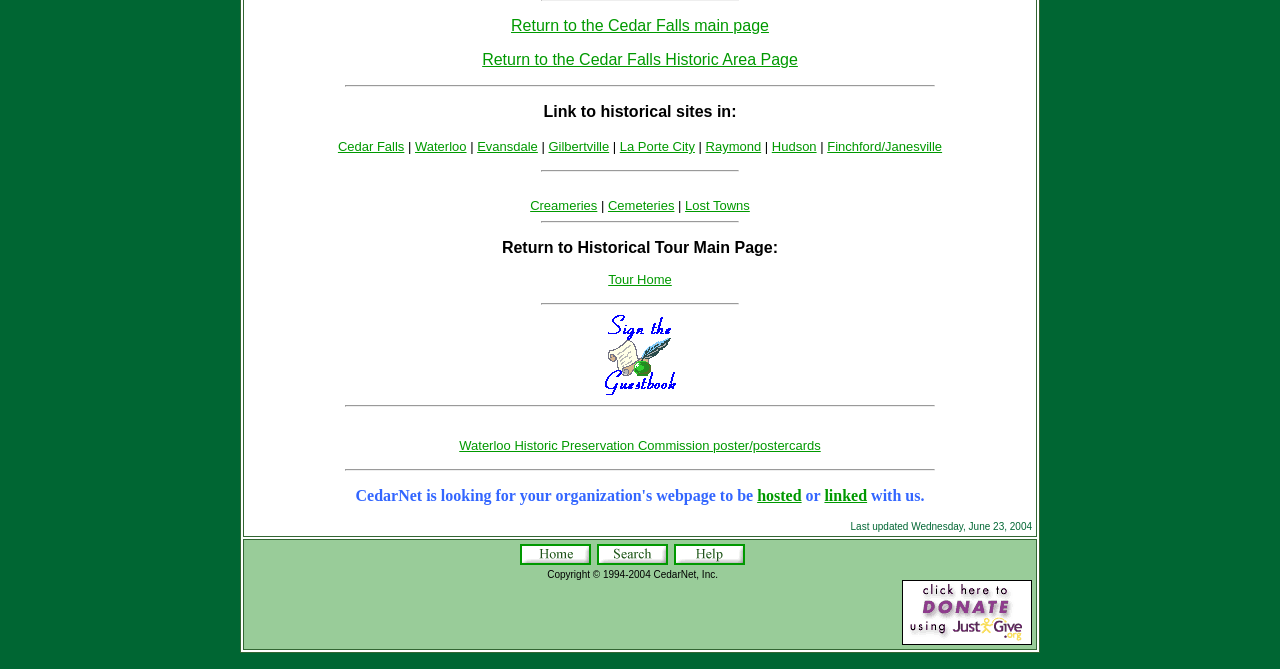Given the description: "La Porte City", determine the bounding box coordinates of the UI element. The coordinates should be formatted as four float numbers between 0 and 1, [left, top, right, bottom].

[0.484, 0.208, 0.543, 0.23]